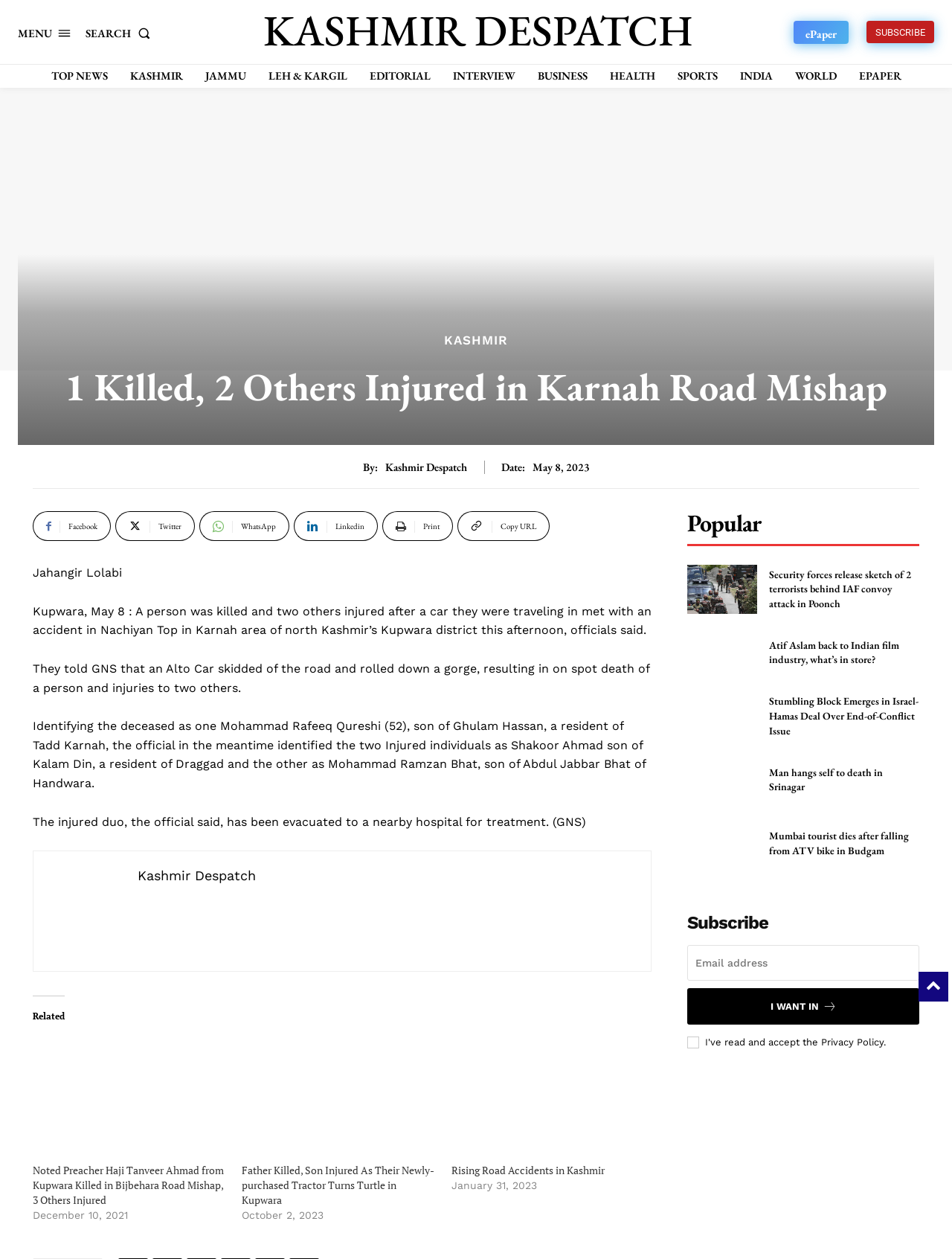Describe the entire webpage, focusing on both content and design.

This webpage is a news article from Kashmir Despatch, with the title "1 Killed, 2 Others Injured in Karnah Road Mishap". At the top, there is a menu button and a search bar. Below that, there are several links to different sections of the website, including "TOP NEWS", "KASHMIR", "JAMMU", and others.

The main article is located in the middle of the page, with a heading that summarizes the incident. The article itself is divided into several paragraphs, describing the accident, the victims, and the response of the authorities. There are also several links to social media platforms, such as Facebook, Twitter, and WhatsApp, allowing users to share the article.

On the right side of the page, there is a section titled "Related", which lists several other news articles related to road accidents in Kashmir. Each article has a heading, a brief summary, and a link to the full article.

Below the main article, there is a section titled "Popular", which lists several other news articles, including "Security forces release sketch of 2 terrorists behind IAF convoy attack in Poonch", "Atif Aslam back to Indian film industry, what’s in store?", and others.

At the bottom of the page, there is a section to subscribe to the website's newsletter, with a textbox to enter an email address and a button to submit. There is also a link to the website's privacy policy.